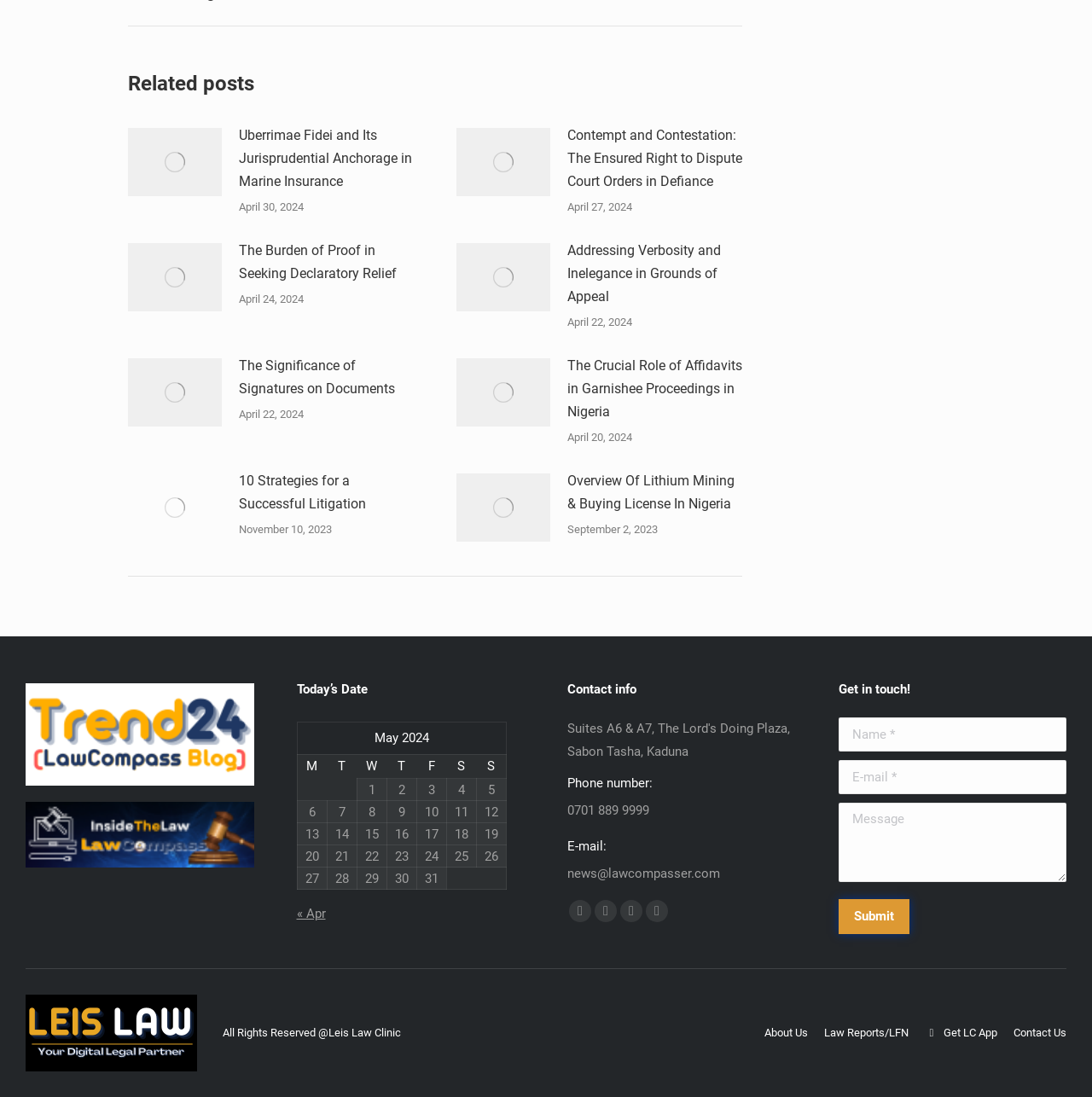Provide a short answer to the following question with just one word or phrase: How many days are shown in the calendar table?

18